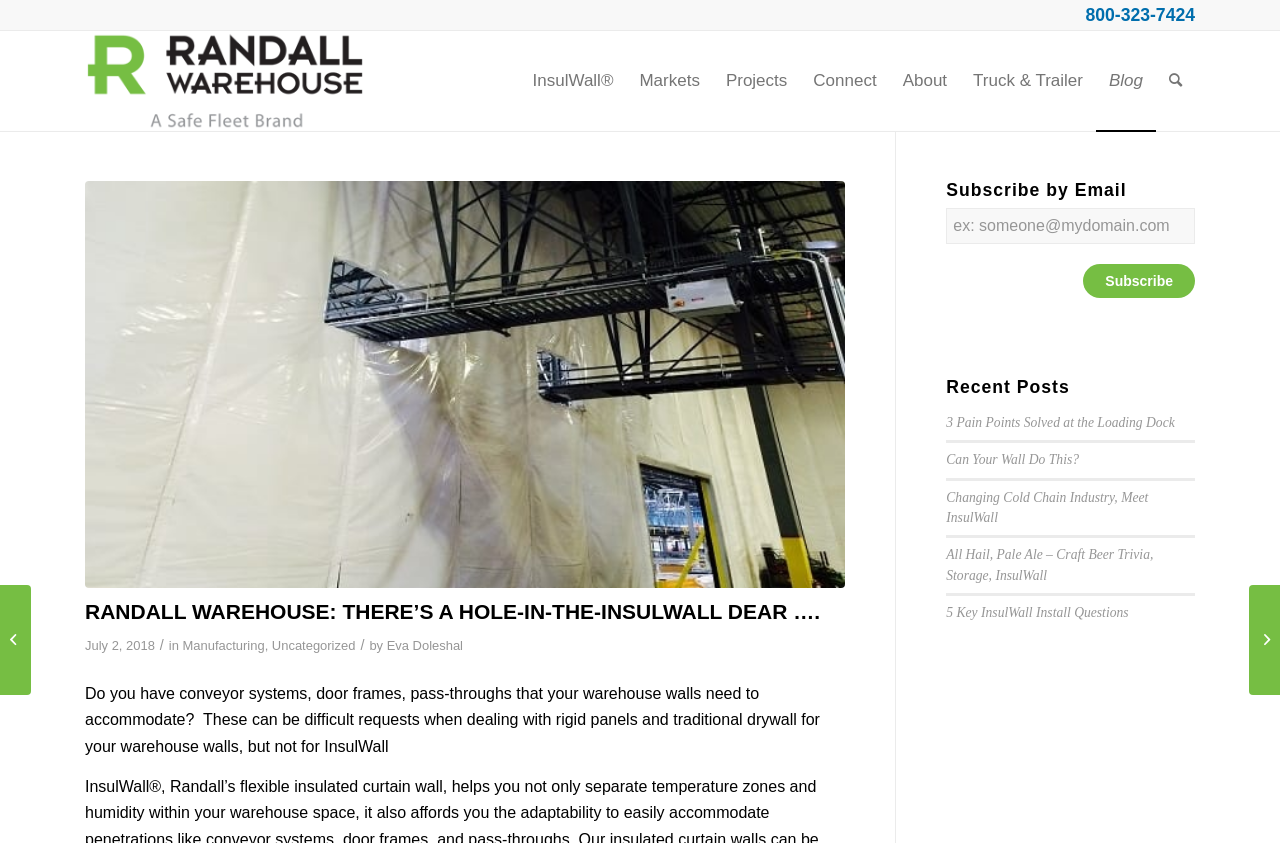Mark the bounding box of the element that matches the following description: "FAQs".

None